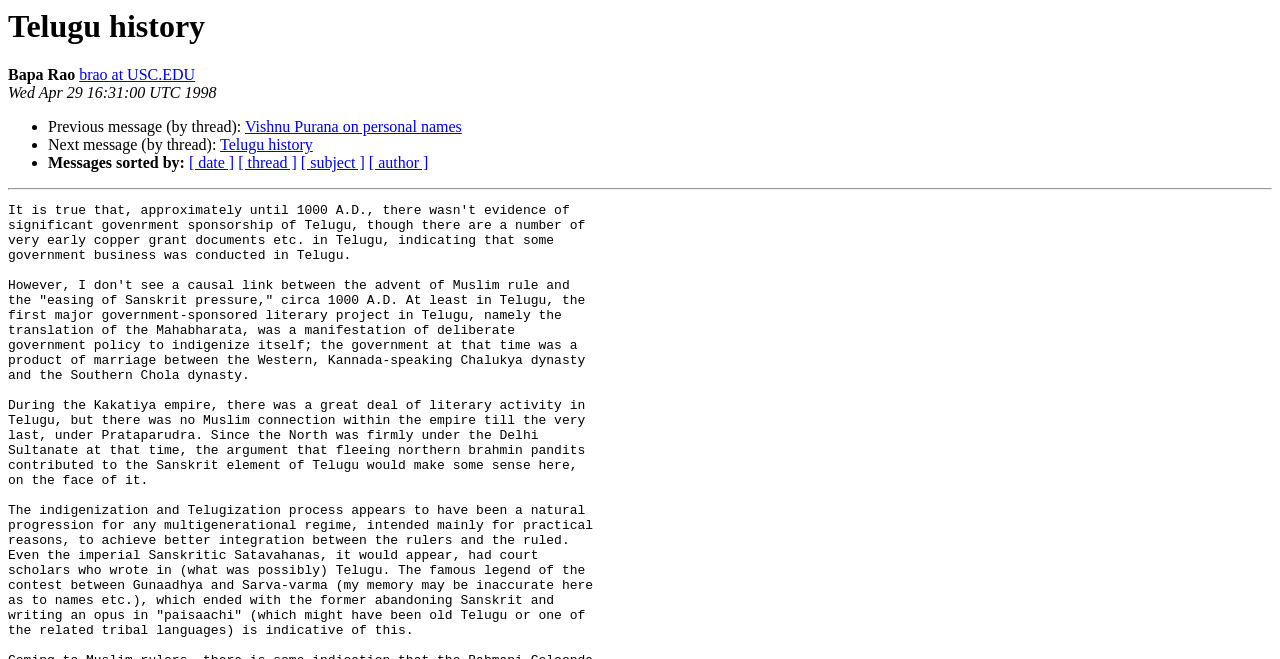What is the date of this message?
Based on the image, give a concise answer in the form of a single word or short phrase.

Wed Apr 29 16:31:00 UTC 1998